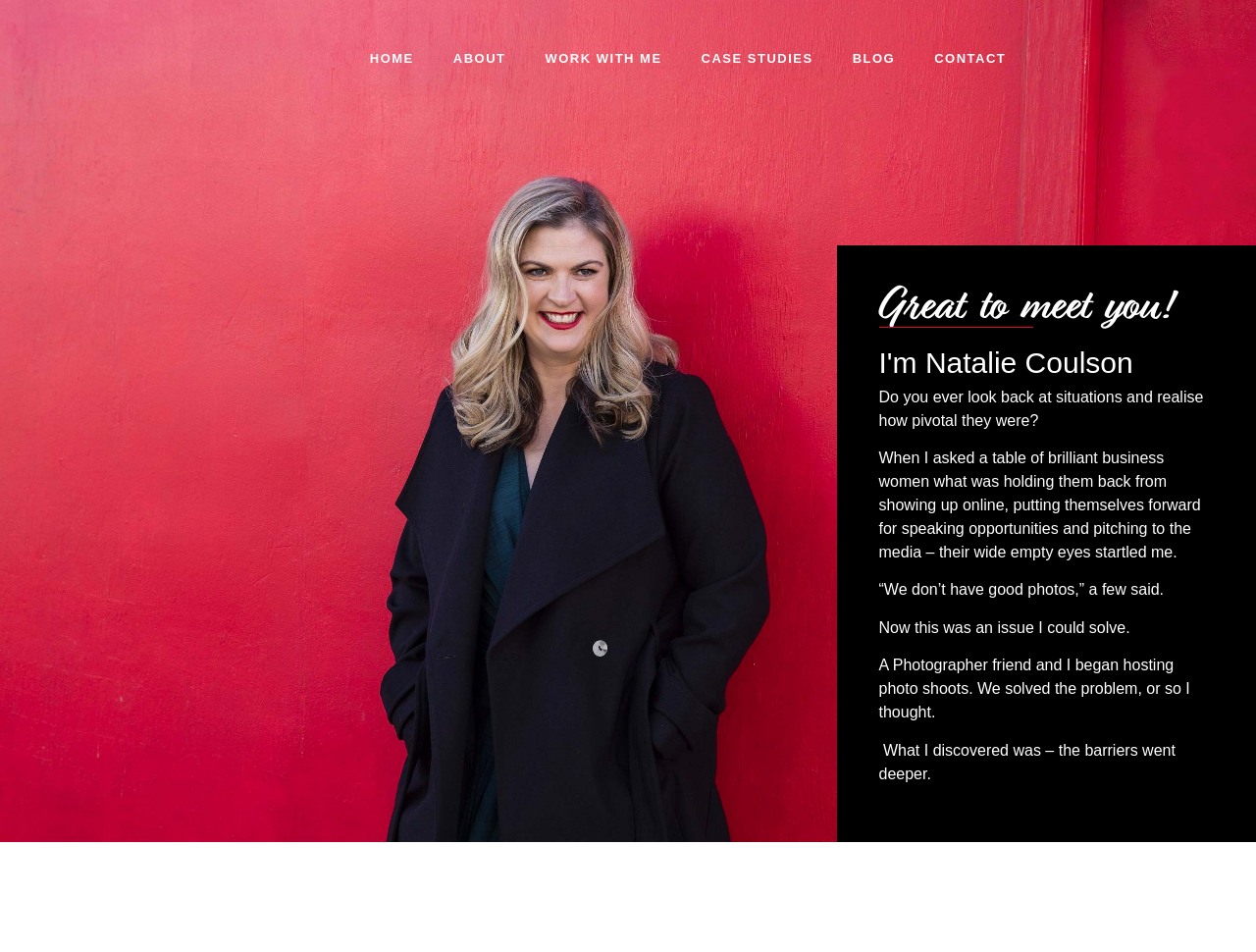What is the purpose of the photo shoots?
Based on the image content, provide your answer in one word or a short phrase.

To solve the problem of not having good photos